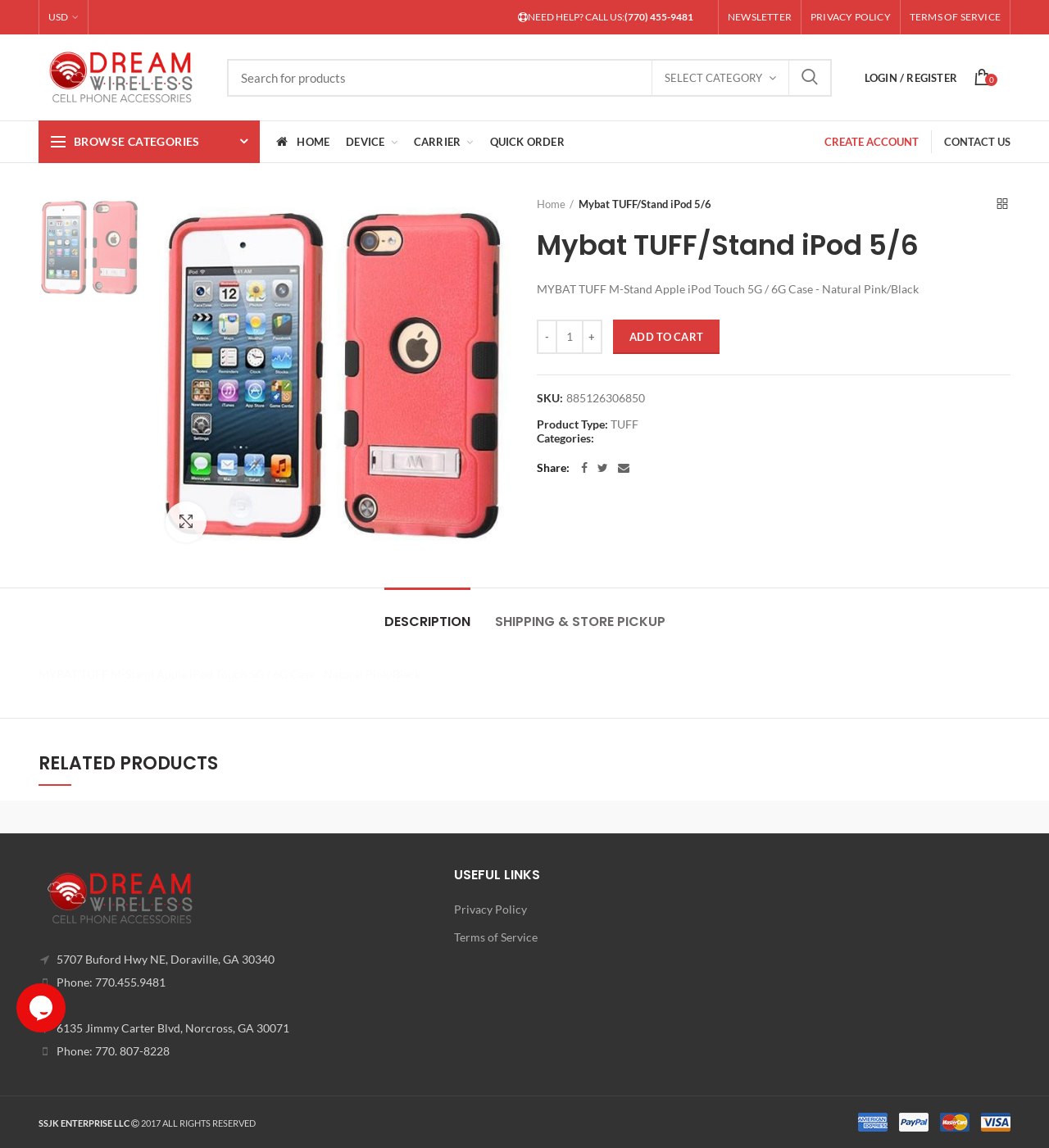Determine the bounding box coordinates of the clickable element to achieve the following action: 'Click to enlarge'. Provide the coordinates as four float values between 0 and 1, formatted as [left, top, right, bottom].

[0.158, 0.437, 0.197, 0.473]